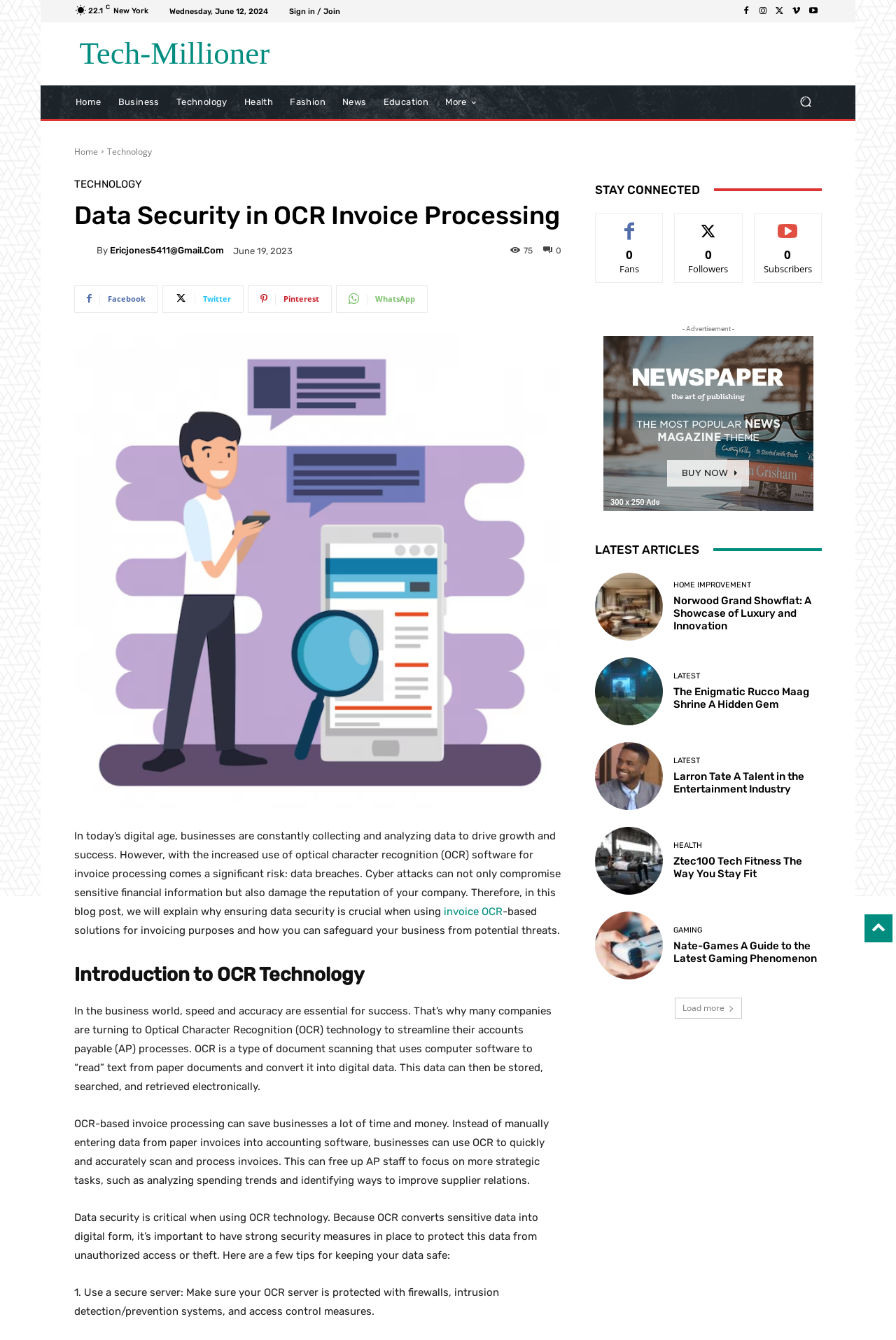How can data security be ensured when using OCR technology?
Please give a detailed and elaborate answer to the question.

I found the answer by reading the text that provides tips for keeping data safe when using OCR technology, and one of the tips is to use a secure server.